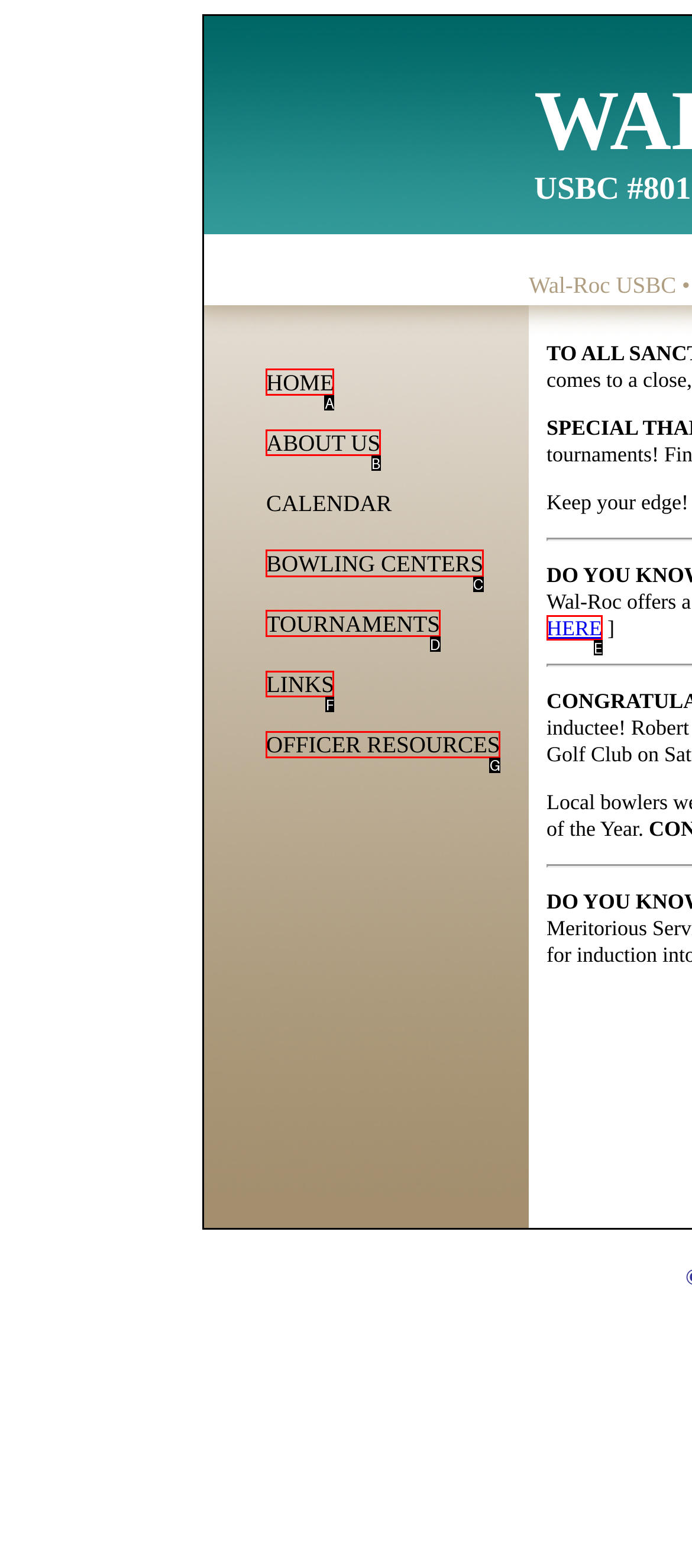Find the option that fits the given description: OFFICER RESOURCES
Answer with the letter representing the correct choice directly.

G